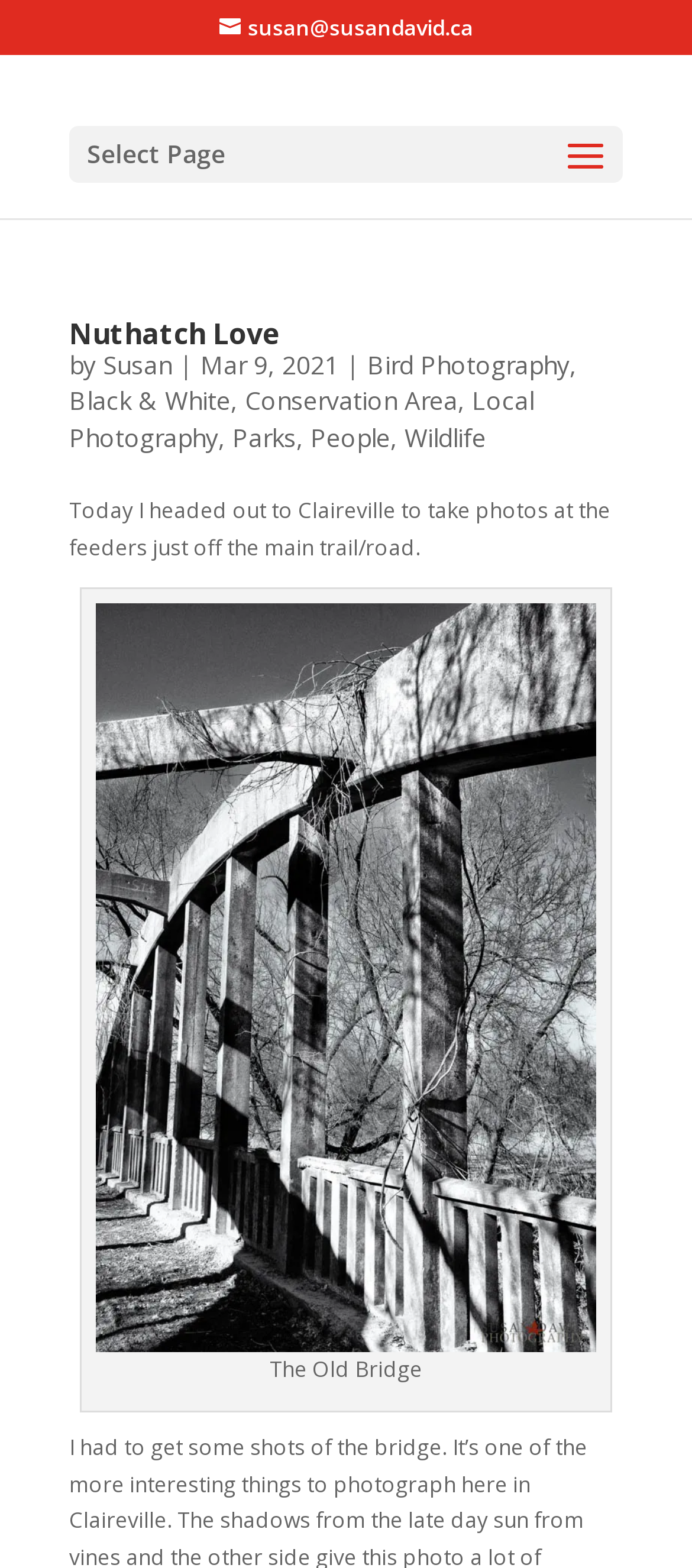Give a one-word or one-phrase response to the question:
How many images are displayed on the webpage?

1